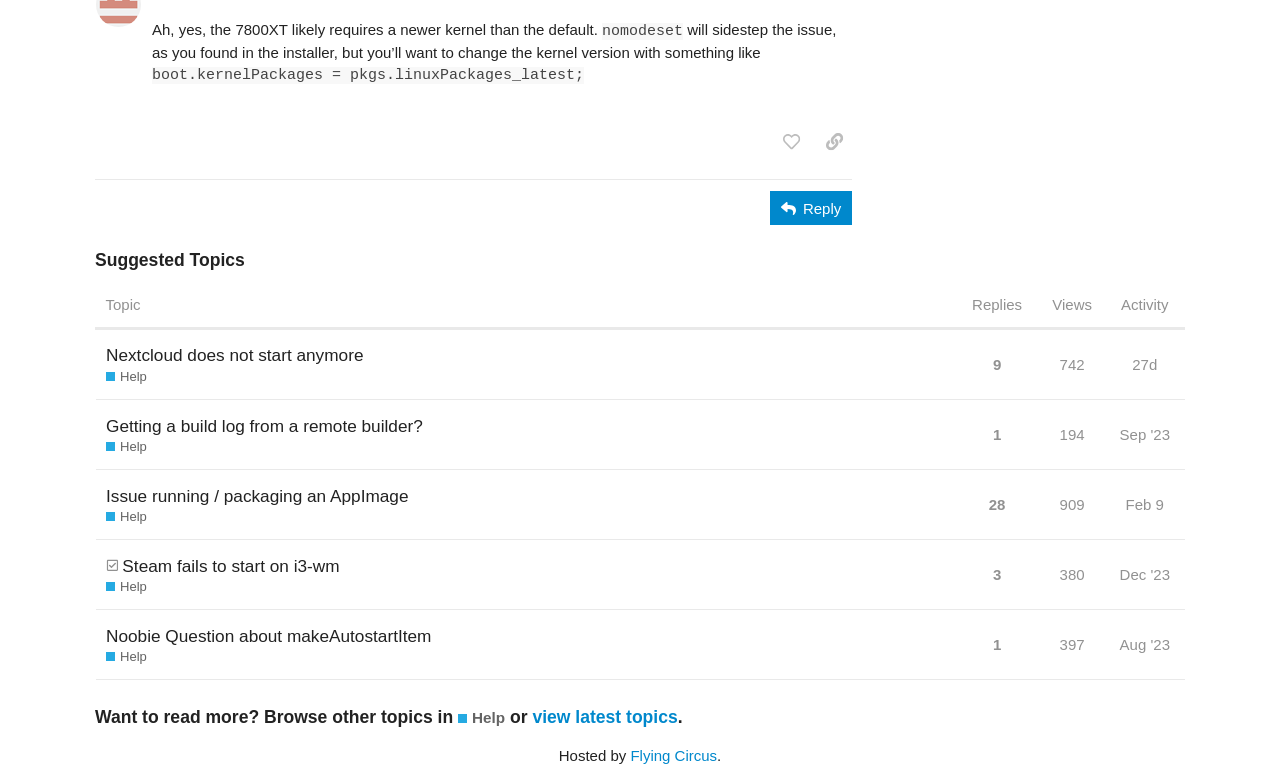Using details from the image, please answer the following question comprehensively:
What is the kernel package used in the example?

The kernel package used in the example is 'pkgs.linuxPackages_latest', as mentioned in the text 'boot.kernelPackages = pkgs.linuxPackages_latest;'.